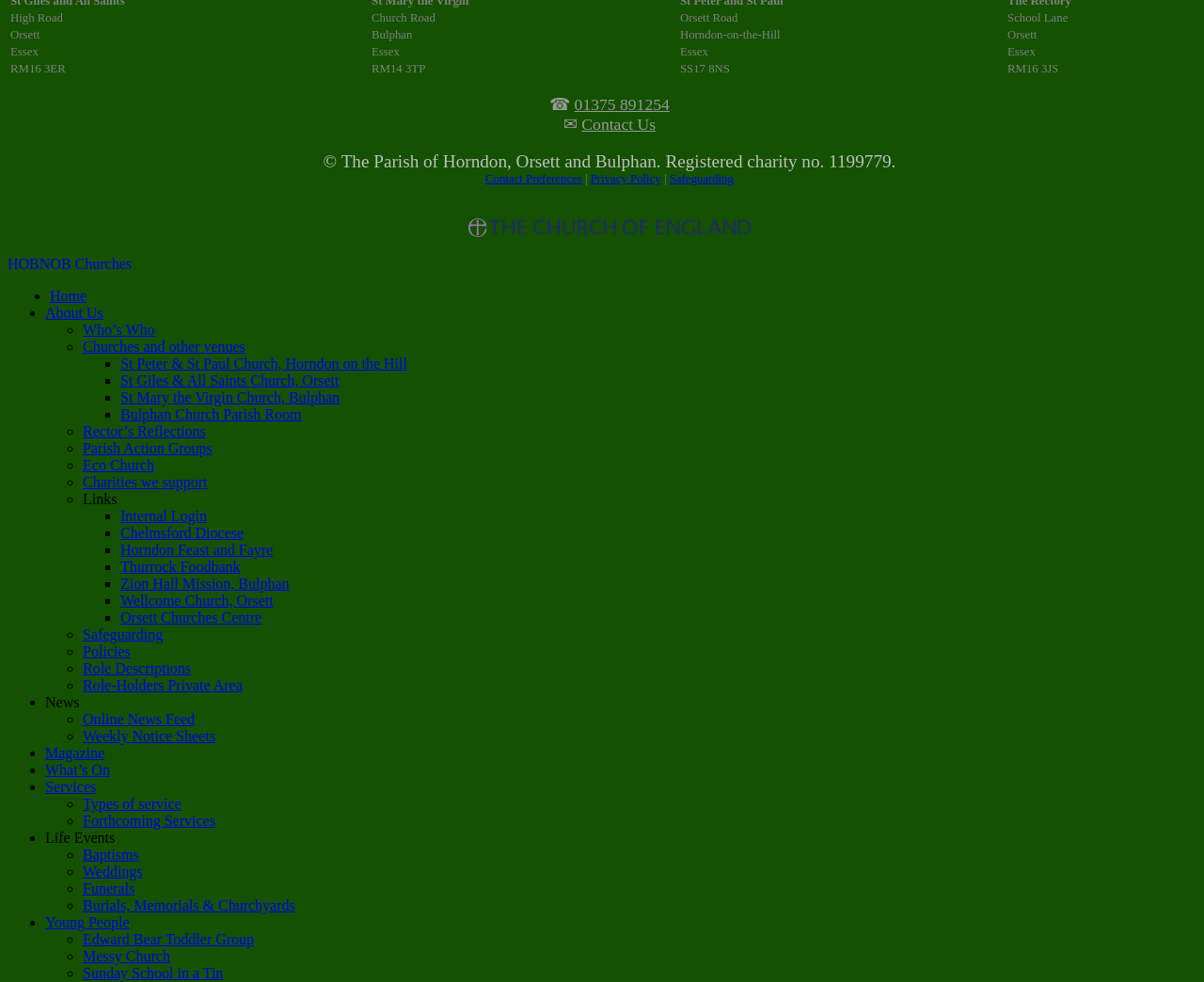Please pinpoint the bounding box coordinates for the region I should click to adhere to this instruction: "Visit the 'HOBNOB Churches' website".

[0.006, 0.26, 0.109, 0.277]